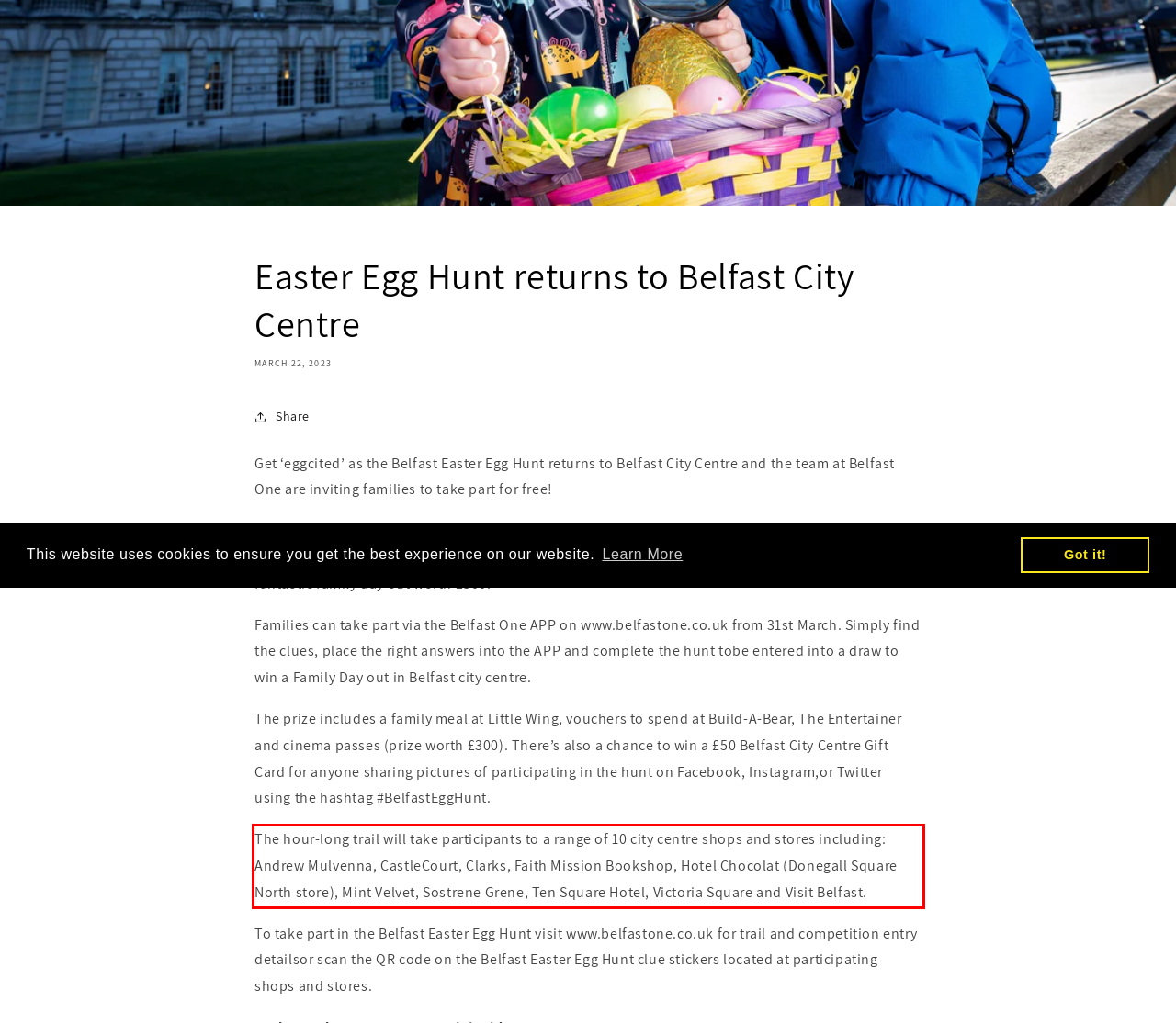Within the screenshot of the webpage, locate the red bounding box and use OCR to identify and provide the text content inside it.

The hour-long trail will take participants to a range of 10 city centre shops and stores including: Andrew Mulvenna, CastleCourt, Clarks, Faith Mission Bookshop, Hotel Chocolat (Donegall Square North store), Mint Velvet, Sostrene Grene, Ten Square Hotel, Victoria Square and Visit Belfast.